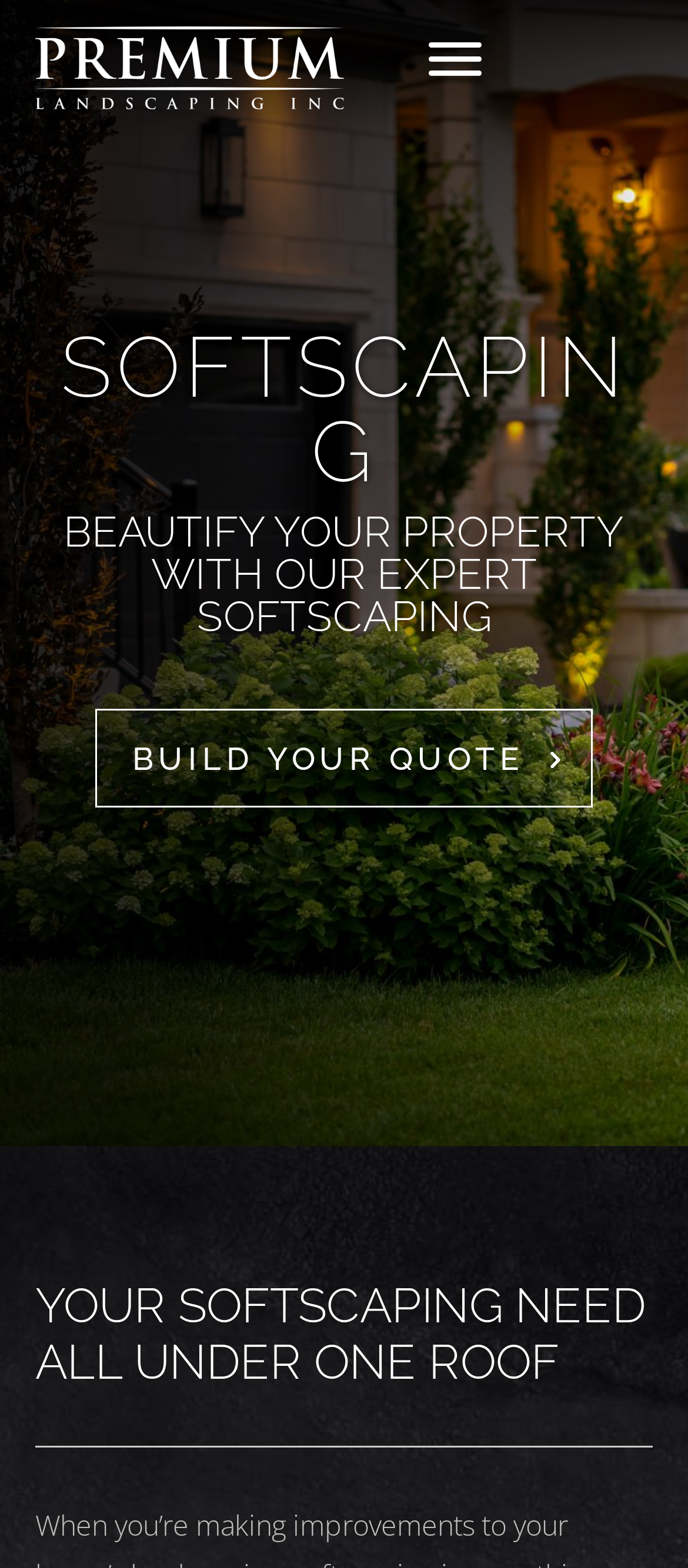Determine the bounding box for the described HTML element: "name="contact[email]" placeholder="Your email"". Ensure the coordinates are four float numbers between 0 and 1 in the format [left, top, right, bottom].

None